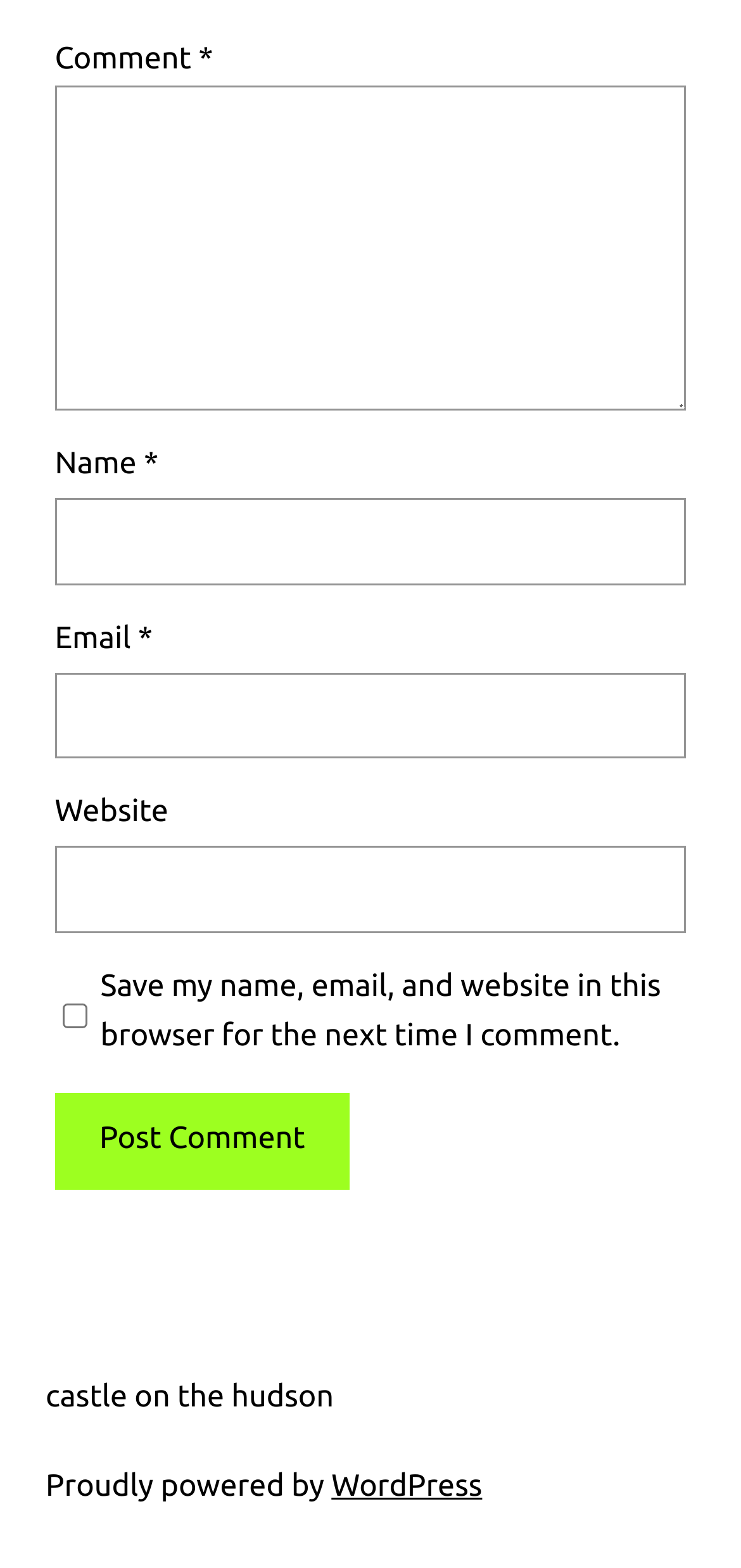Locate the bounding box of the user interface element based on this description: "castle on the hudson".

[0.062, 0.88, 0.451, 0.902]